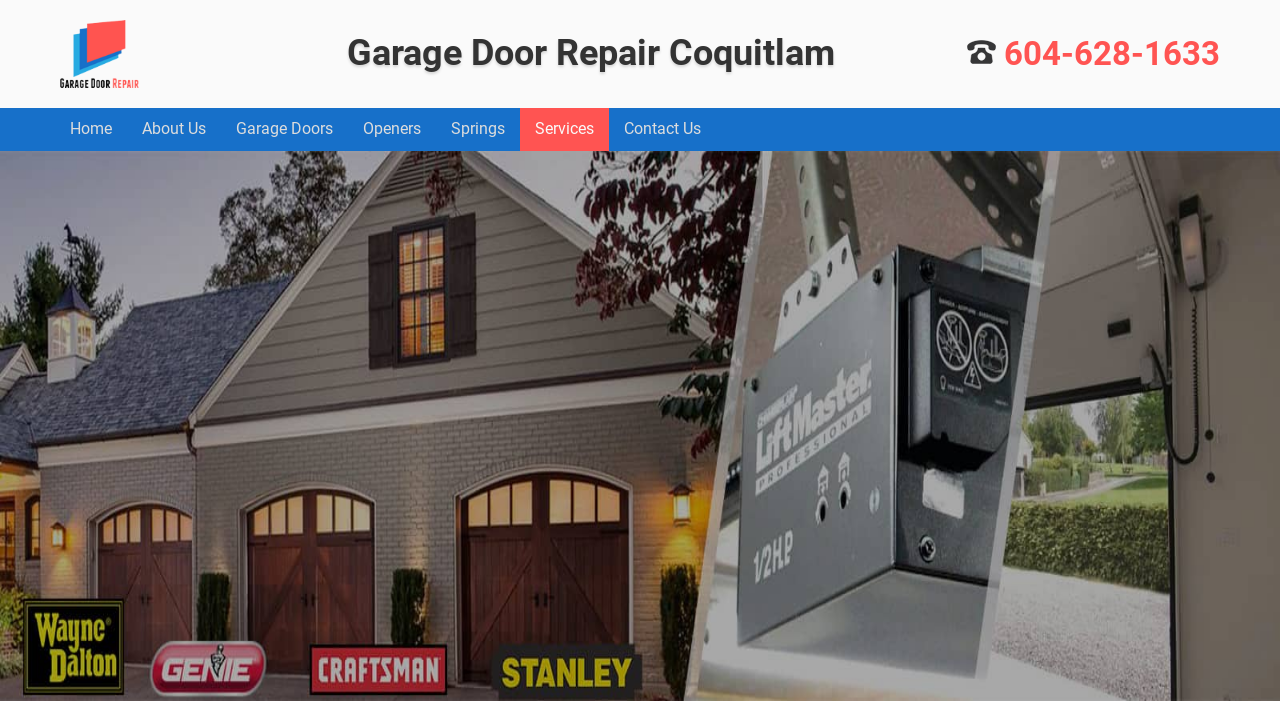What is the name of the company providing garage door tracks repair services?
Based on the image, answer the question with a single word or brief phrase.

Garage Door Tracks Repair Coquitlam